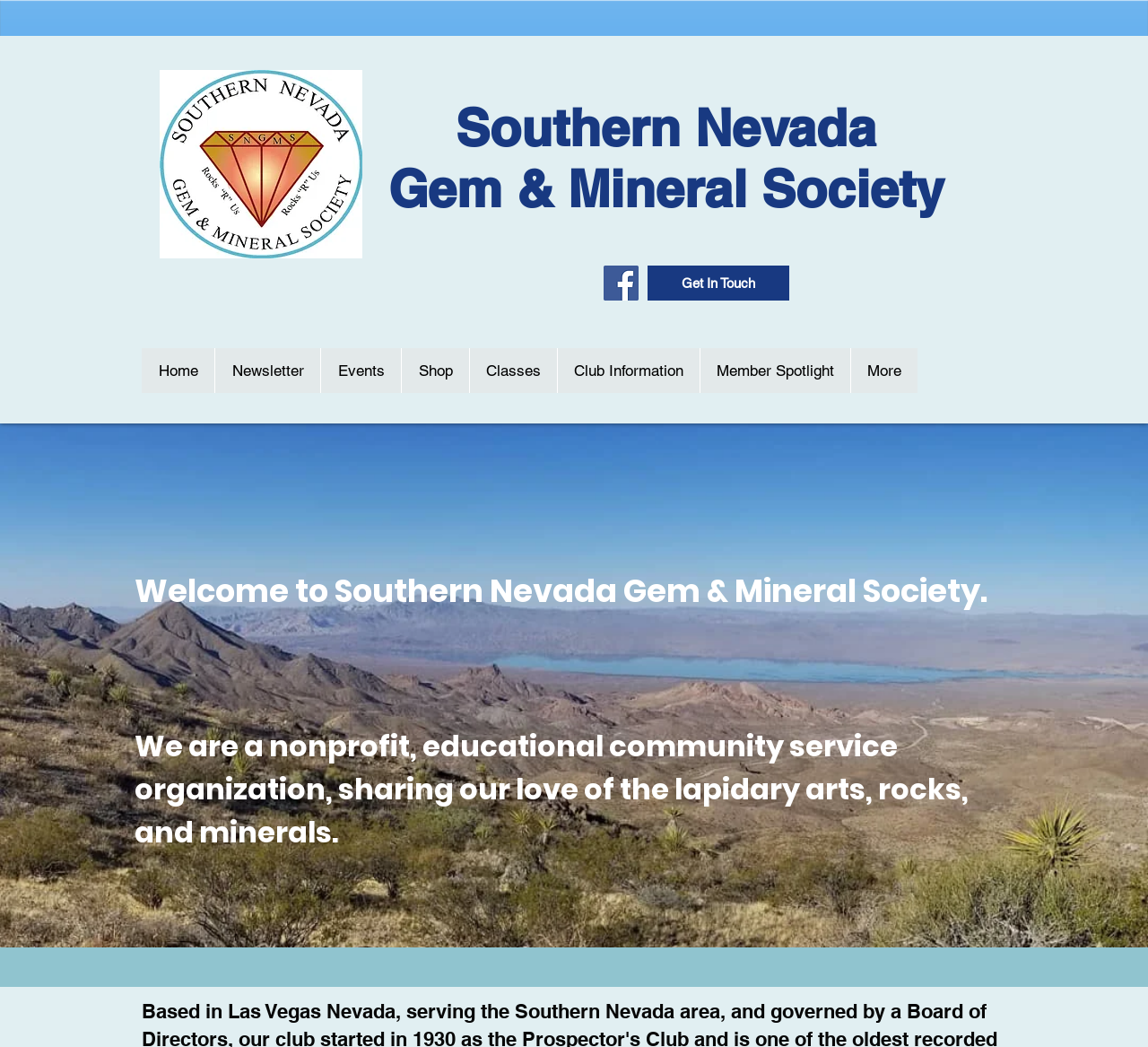Summarize the webpage with a detailed and informative caption.

The webpage is about the Southern Nevada Gem & Mineral Society. At the top, there is a heading with the organization's name, situated roughly in the middle of the page. To the left of the heading is the organization's logo, an image. Below the logo and the heading, there is a social bar with a Facebook link, represented by a Facebook icon. 

On the right side of the social bar, there is a "Get In Touch" button. Above the social bar and the button, there is a navigation menu labeled "Site" that spans across the page. The menu contains links to various pages, including "Home", "Newsletter", "Events", "Shop", "Classes", "Club Information", "Member Spotlight", and "More". 

Below the navigation menu, there is a large image that takes up the entire width of the page, depicting a scenic landscape, possibly related to the Mojave Desert. Above the image, there is a heading that welcomes visitors to the Southern Nevada Gem & Mineral Society, followed by a paragraph of text that describes the organization's mission and purpose. The text is divided into two parts, with a small gap in between.